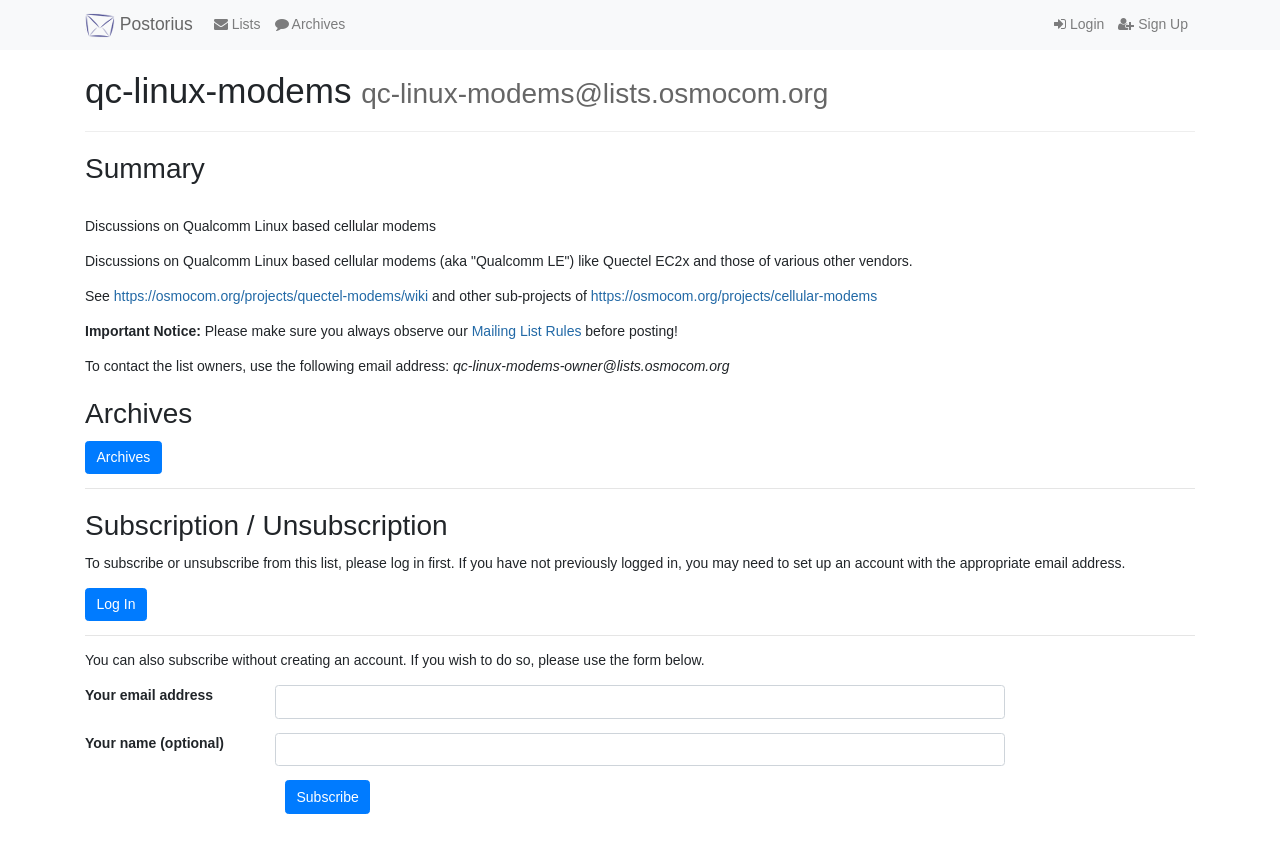What is the topic of discussion on this mailing list?
Using the visual information, respond with a single word or phrase.

Qualcomm Linux based cellular modems